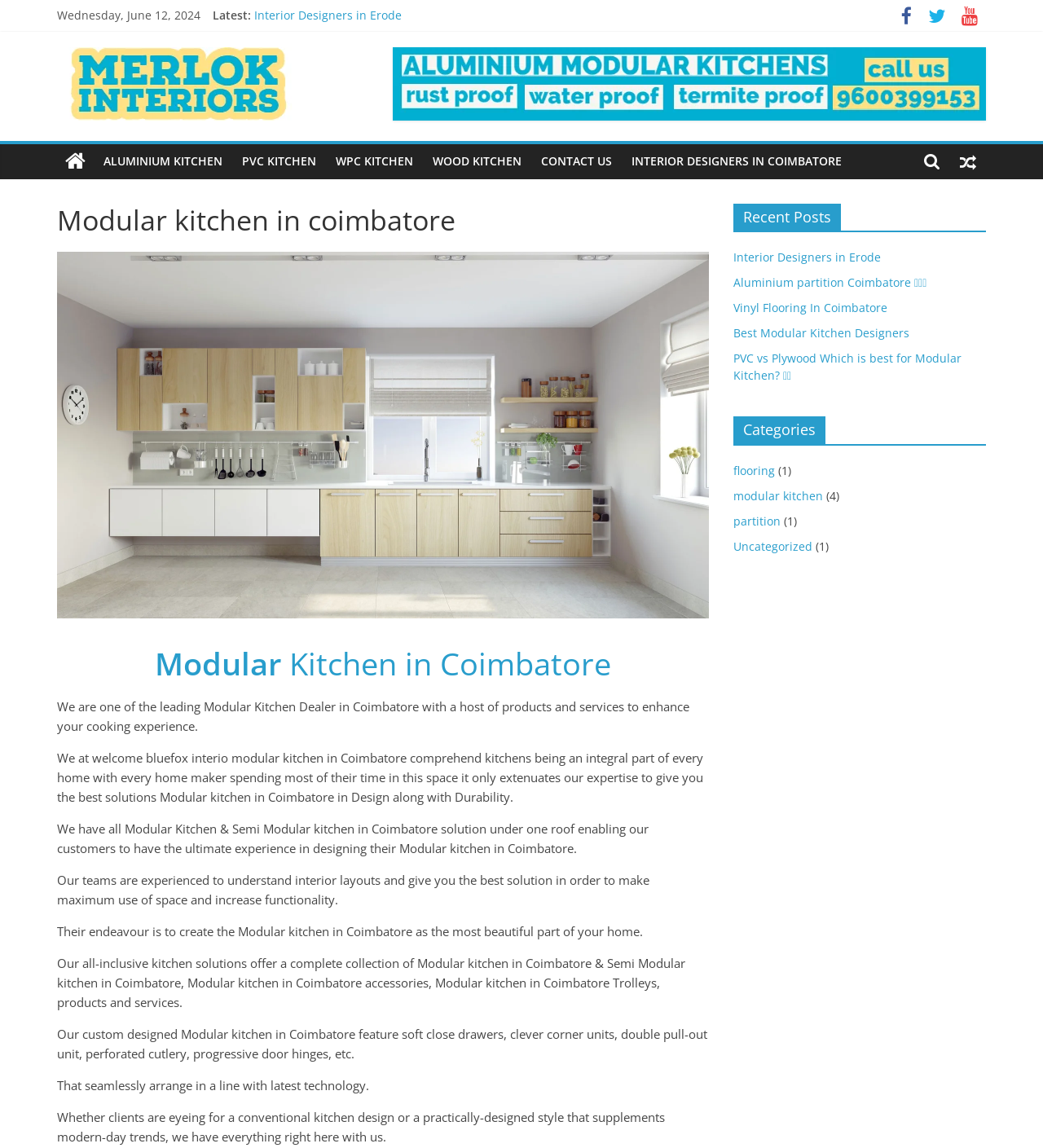Offer an in-depth caption of the entire webpage.

This webpage is about modular kitchen designs, specifically in Coimbatore. At the top, there is a date displayed, "Wednesday, June 12, 2024", followed by a section with links to related topics, including interior designers in Erode, aluminum partition Coimbatore, and vinyl flooring in Coimbatore.

Below this section, there is a header that reads "Modular kitchen in Coimbatore" with a link to the same topic. Next to it, there is an image related to modular kitchens in Coimbatore. 

The main content of the webpage is divided into several paragraphs that describe the services and expertise of Bluefox Interio, a leading modular kitchen dealer in Coimbatore. The text explains that they offer a range of products and services to enhance the cooking experience, including modular kitchen designs, semi-modular kitchen solutions, and accessories. The team is experienced in understanding interior layouts and providing the best solutions to maximize space and functionality.

The webpage also features a section titled "Recent Posts" with links to related articles, including interior designers in Erode, aluminum partition Coimbatore, and vinyl flooring in Coimbatore. Additionally, there is a "Categories" section with links to topics such as flooring, modular kitchen, partition, and uncategorized.

Throughout the webpage, there are several links and icons, including social media icons and a contact us link. The overall layout is organized, with clear headings and concise text that provides information about modular kitchen designs and related services in Coimbatore.